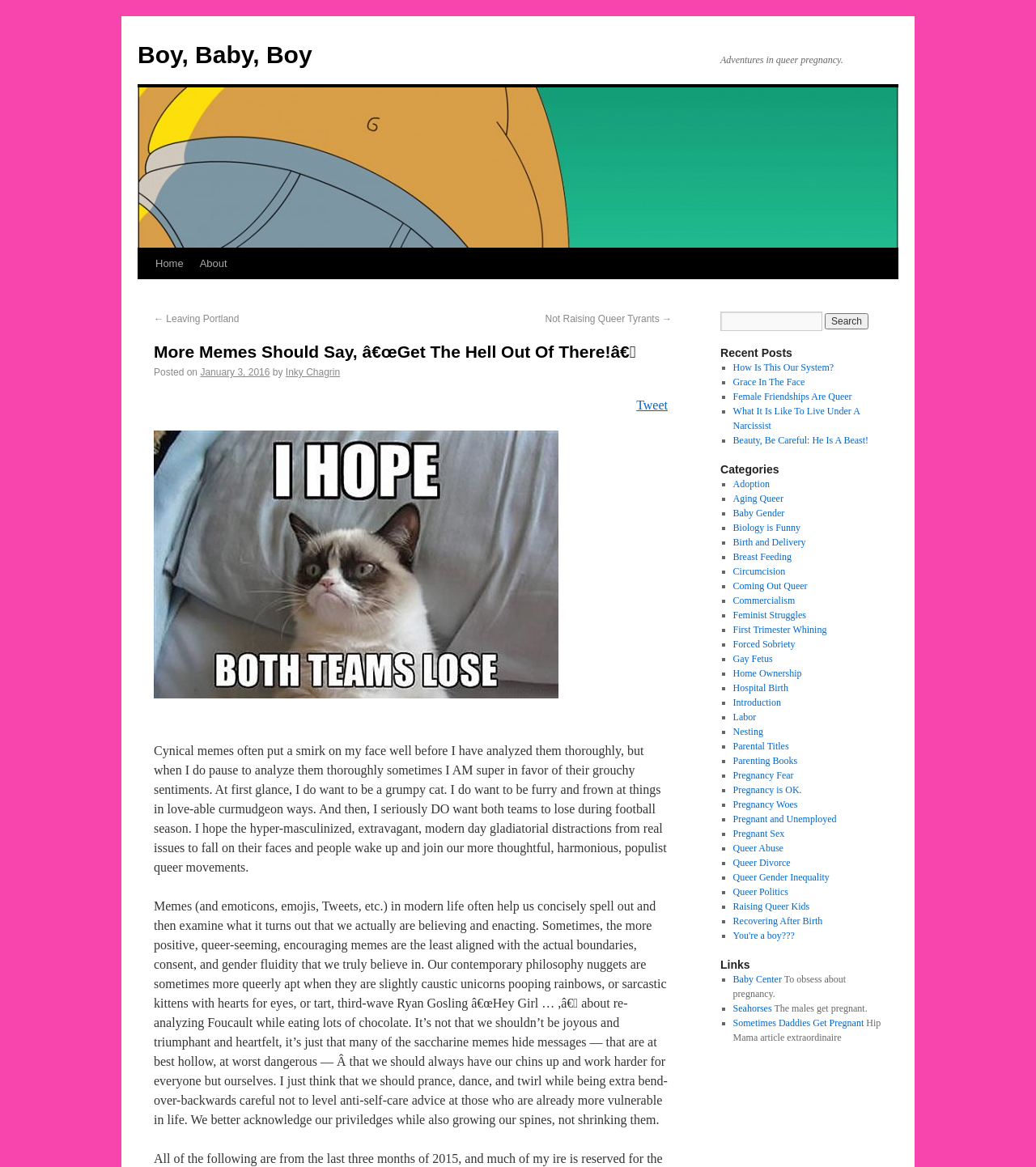Please identify the bounding box coordinates of the element's region that should be clicked to execute the following instruction: "Search for a keyword". The bounding box coordinates must be four float numbers between 0 and 1, i.e., [left, top, right, bottom].

[0.695, 0.267, 0.794, 0.284]